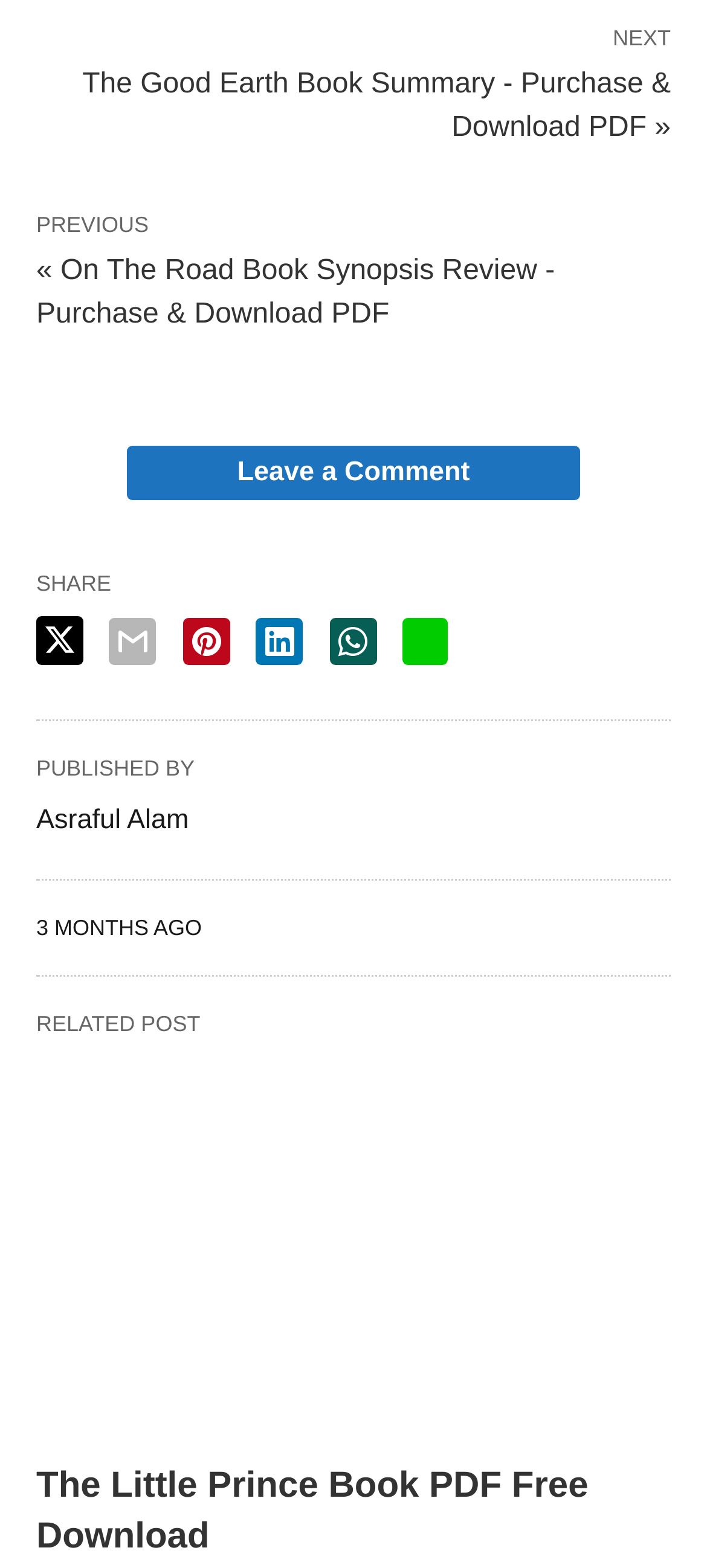Please identify the bounding box coordinates of where to click in order to follow the instruction: "Click the PREVIOUS button".

[0.051, 0.163, 0.785, 0.211]